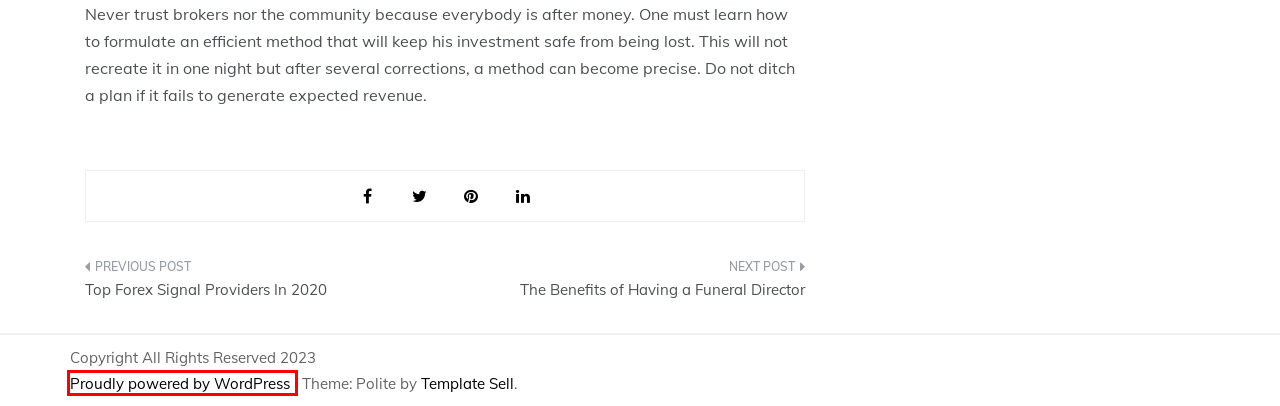A screenshot of a webpage is given, featuring a red bounding box around a UI element. Please choose the webpage description that best aligns with the new webpage after clicking the element in the bounding box. These are the descriptions:
A. Analyst Insights Archives - Street Register
B. The Benefits of Having a Funeral Director - Street Register
C. Blog Tool, Publishing Platform, and CMS – WordPress.org
D. Top Forex Signal Providers In 2020 - Street Register
E. Michael Luke, Author at Street Register
F. Earnings Watch Archives - Street Register
G. About Us - Street Register
H. 2020 - Street Register

C